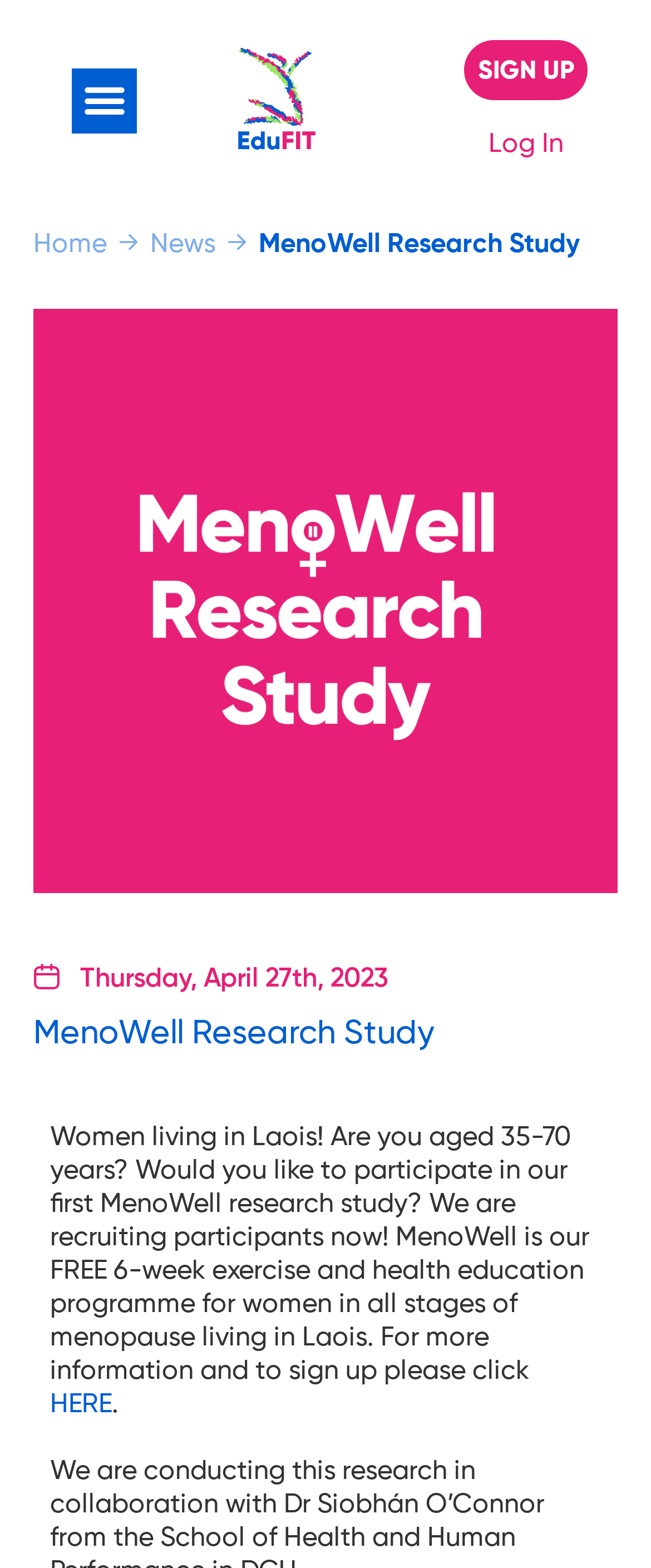What is the duration of the MenoWell exercise and health education programme?
From the screenshot, provide a brief answer in one word or phrase.

6 weeks